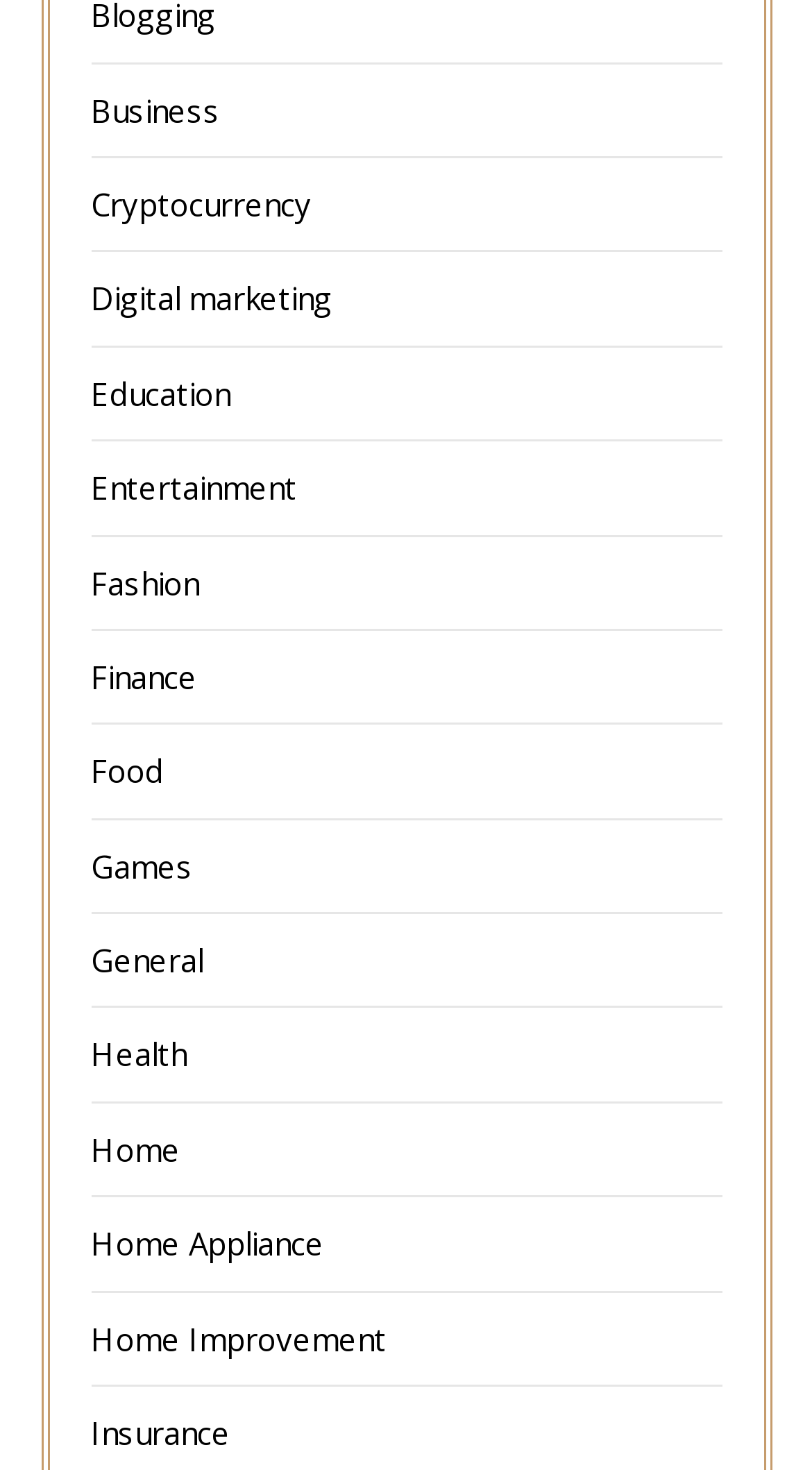Is there a category for Sports?
Using the image as a reference, answer the question with a short word or phrase.

No